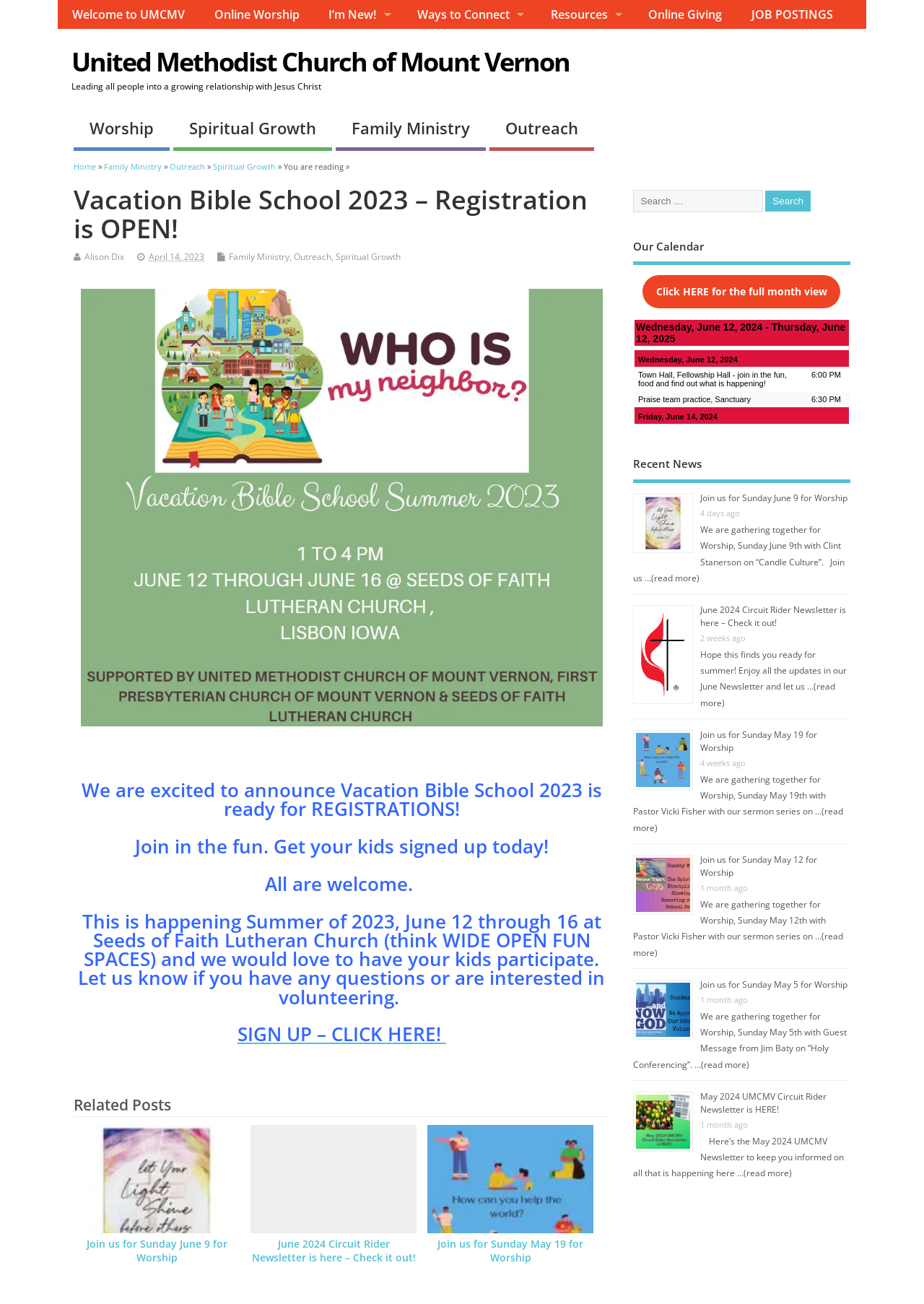Please specify the bounding box coordinates for the clickable region that will help you carry out the instruction: "Click on 'Online Giving' to make a donation".

[0.686, 0.0, 0.797, 0.022]